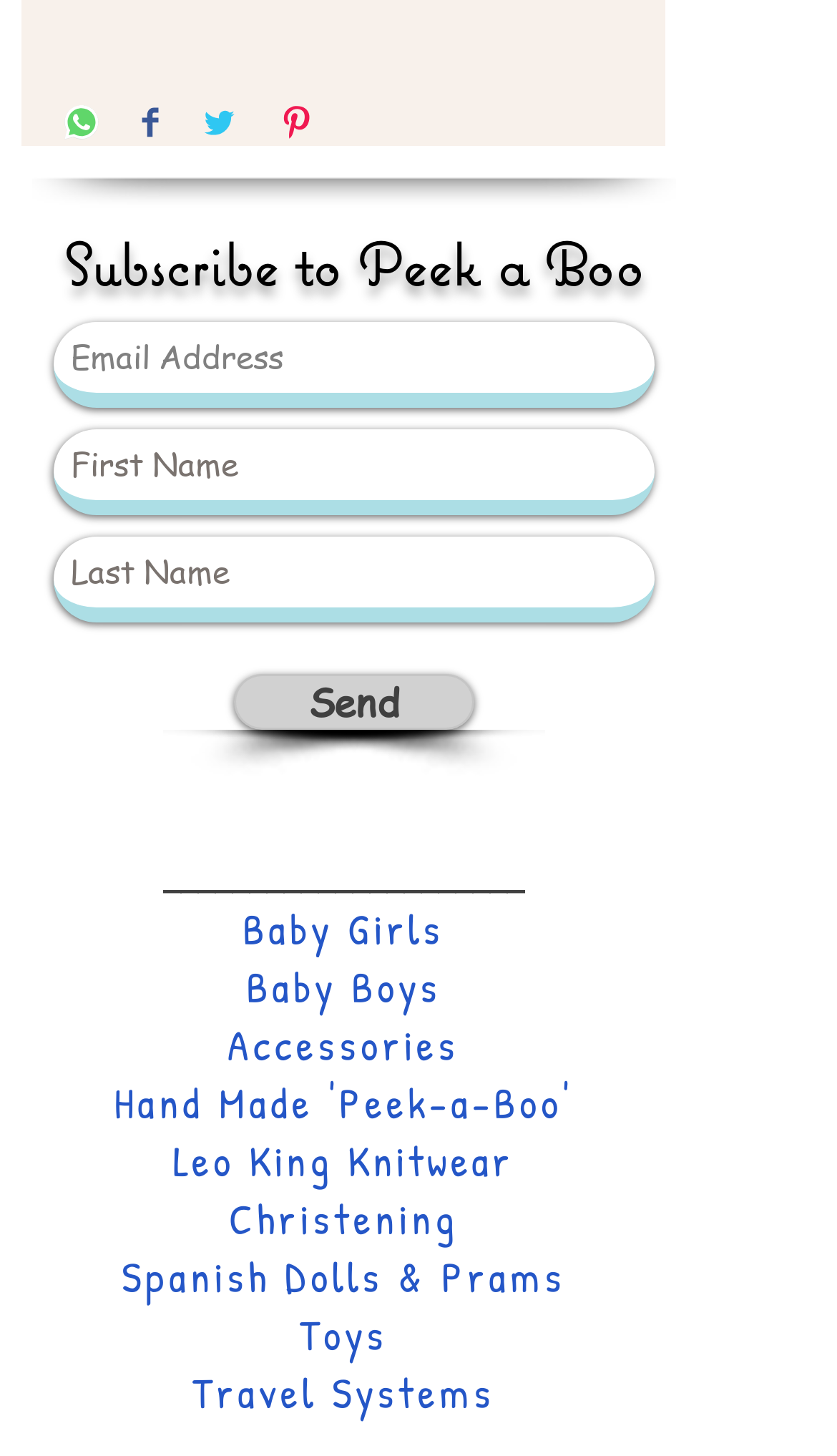Point out the bounding box coordinates of the section to click in order to follow this instruction: "Send subscription request".

[0.279, 0.463, 0.567, 0.501]